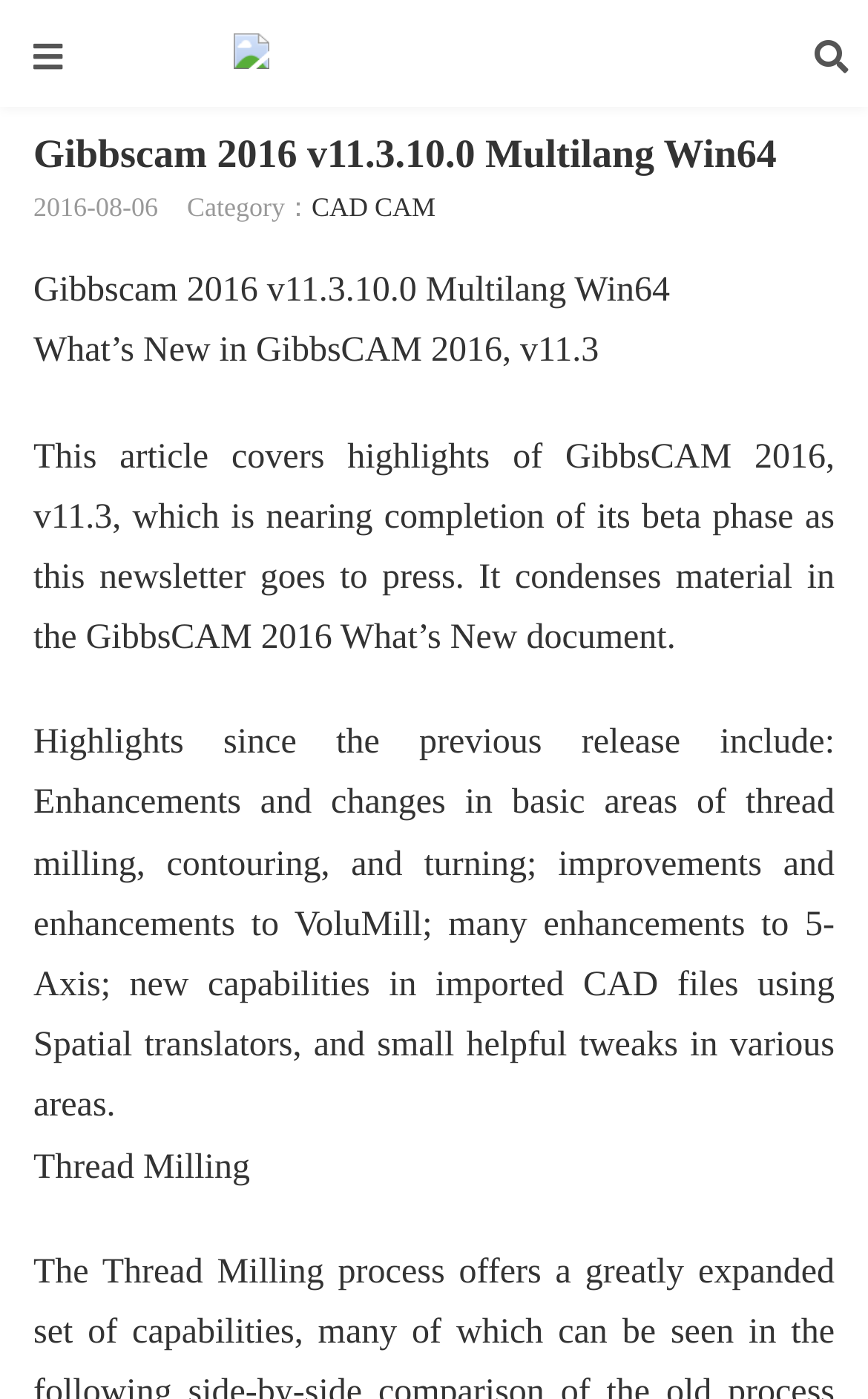Given the webpage screenshot and the description, determine the bounding box coordinates (top-left x, top-left y, bottom-right x, bottom-right y) that define the location of the UI element matching this description: Crack software Archive

[0.269, 0.024, 0.731, 0.056]